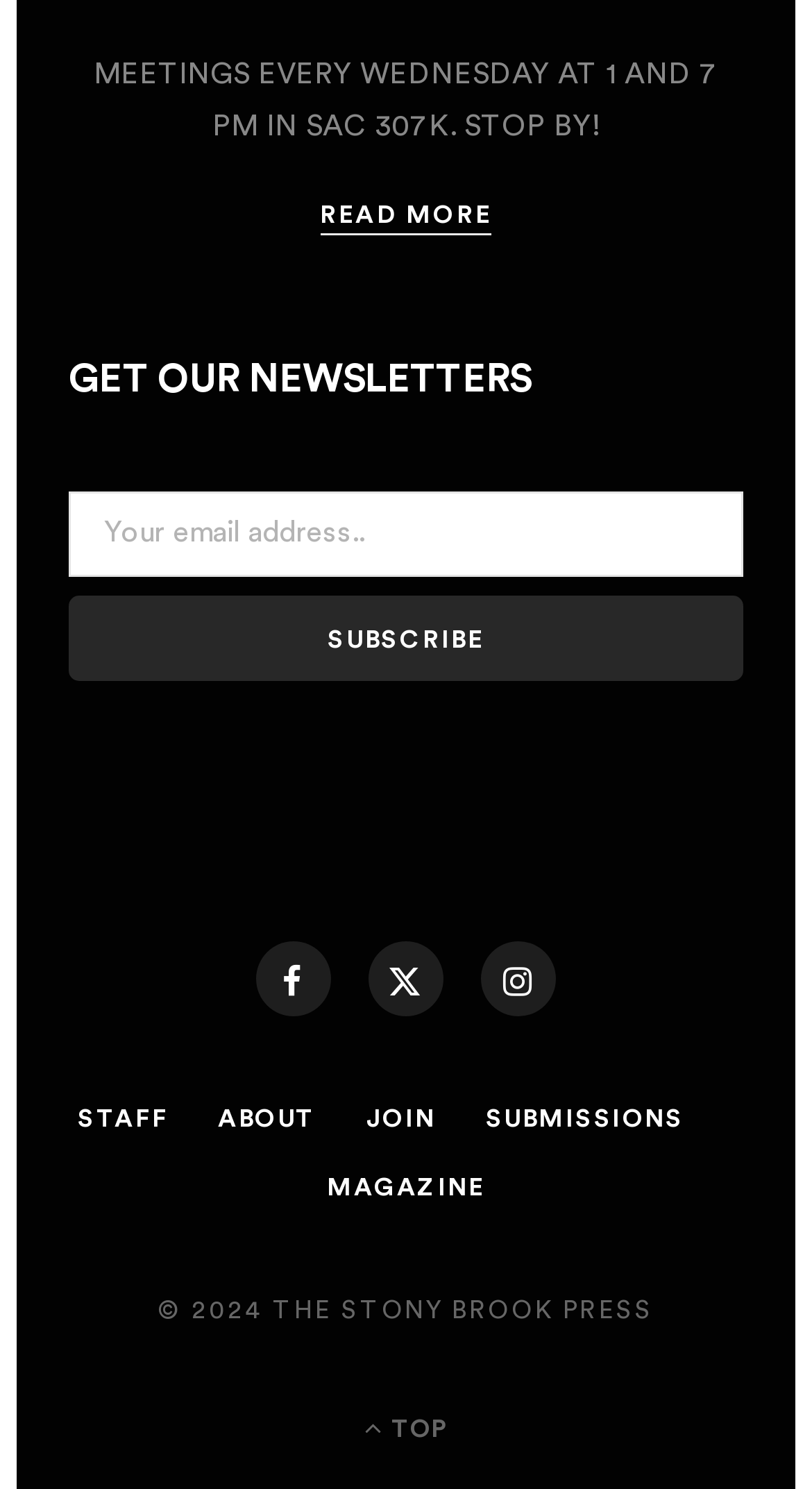How many social media links are there?
Please respond to the question with a detailed and informative answer.

I counted the number of link elements with OCR text that represents social media icons, which are '', '', and '', located at the middle of the page.